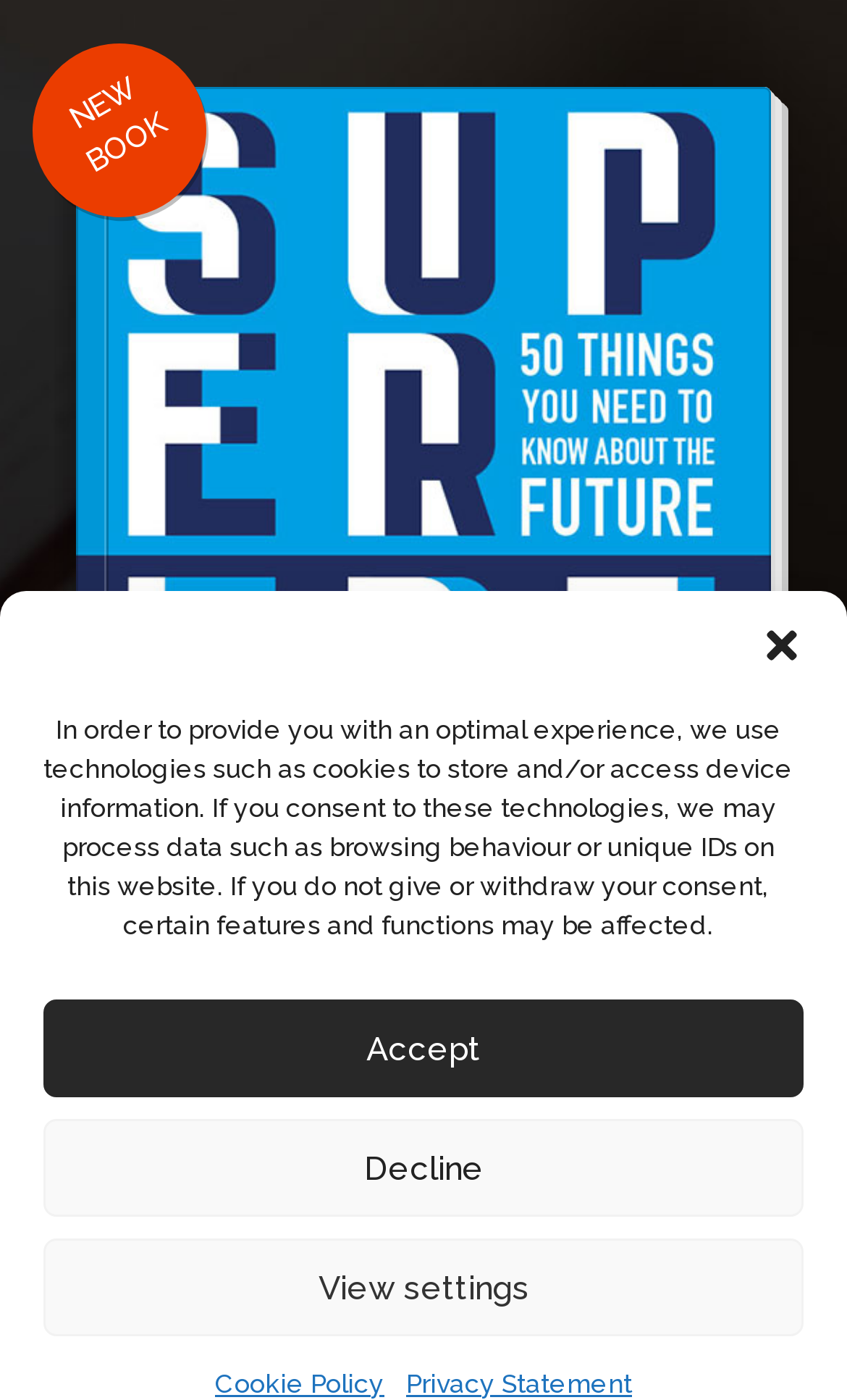Analyze and describe the webpage in a detailed narrative.

The webpage is titled "Supertrends | Lars Tvede" and appears to be a promotional page for a book. At the top right corner, there is a "Close dialog" button. Below it, a notification message is displayed, informing users about the use of cookies and technologies to store and access device information. This message is accompanied by three buttons: "Accept", "Decline", and "View settings", which are aligned horizontally and positioned at the bottom of the notification message.

On the left side of the page, a large book cover image is displayed, taking up most of the vertical space. Above the book cover, there is a small text "NEW BOOK". At the bottom of the page, the title "SUPERTRENDS" is prominently displayed in a large font size.